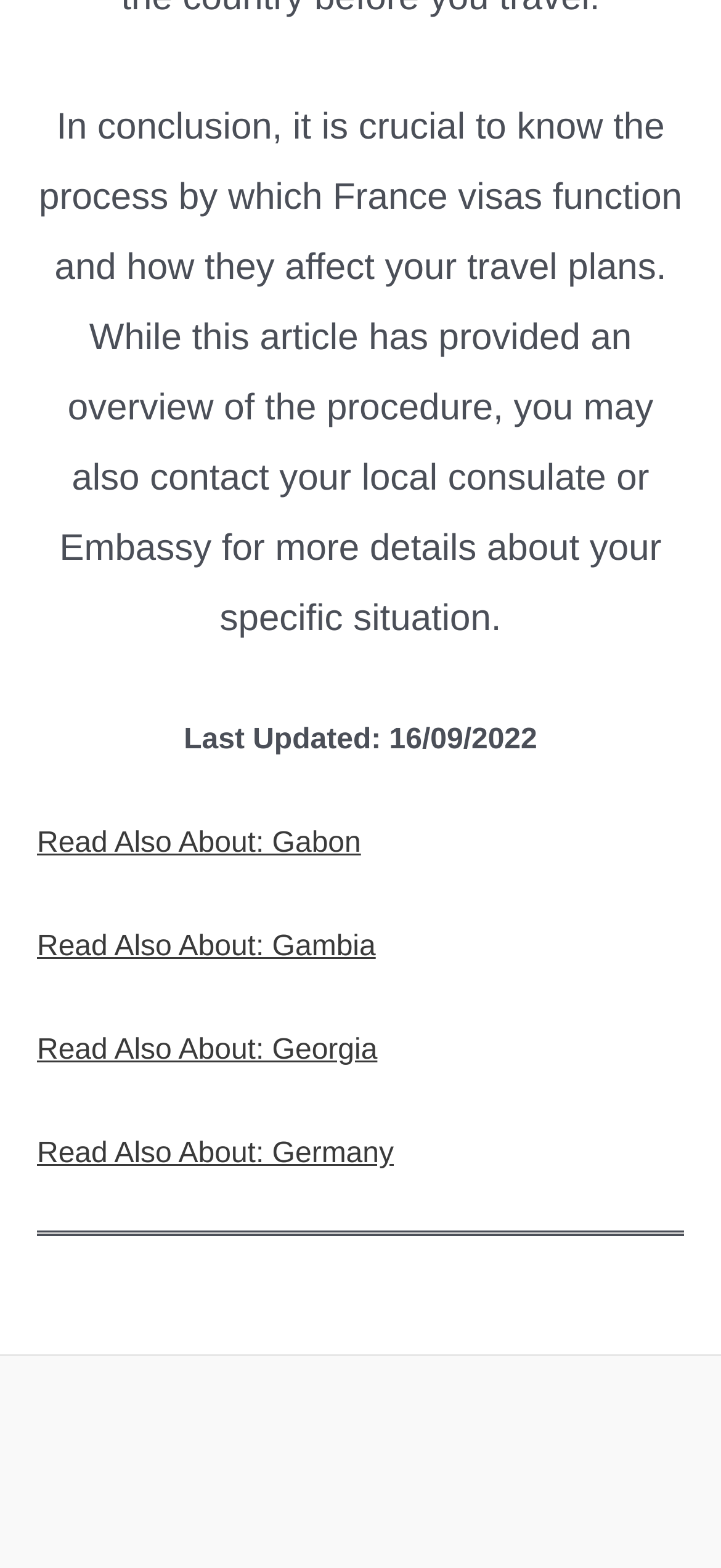Can you look at the image and give a comprehensive answer to the question:
What is the orientation of the separator?

The separator element has an orientation of horizontal, which means it is a horizontal line or divider on the webpage, separating the content above and below it.